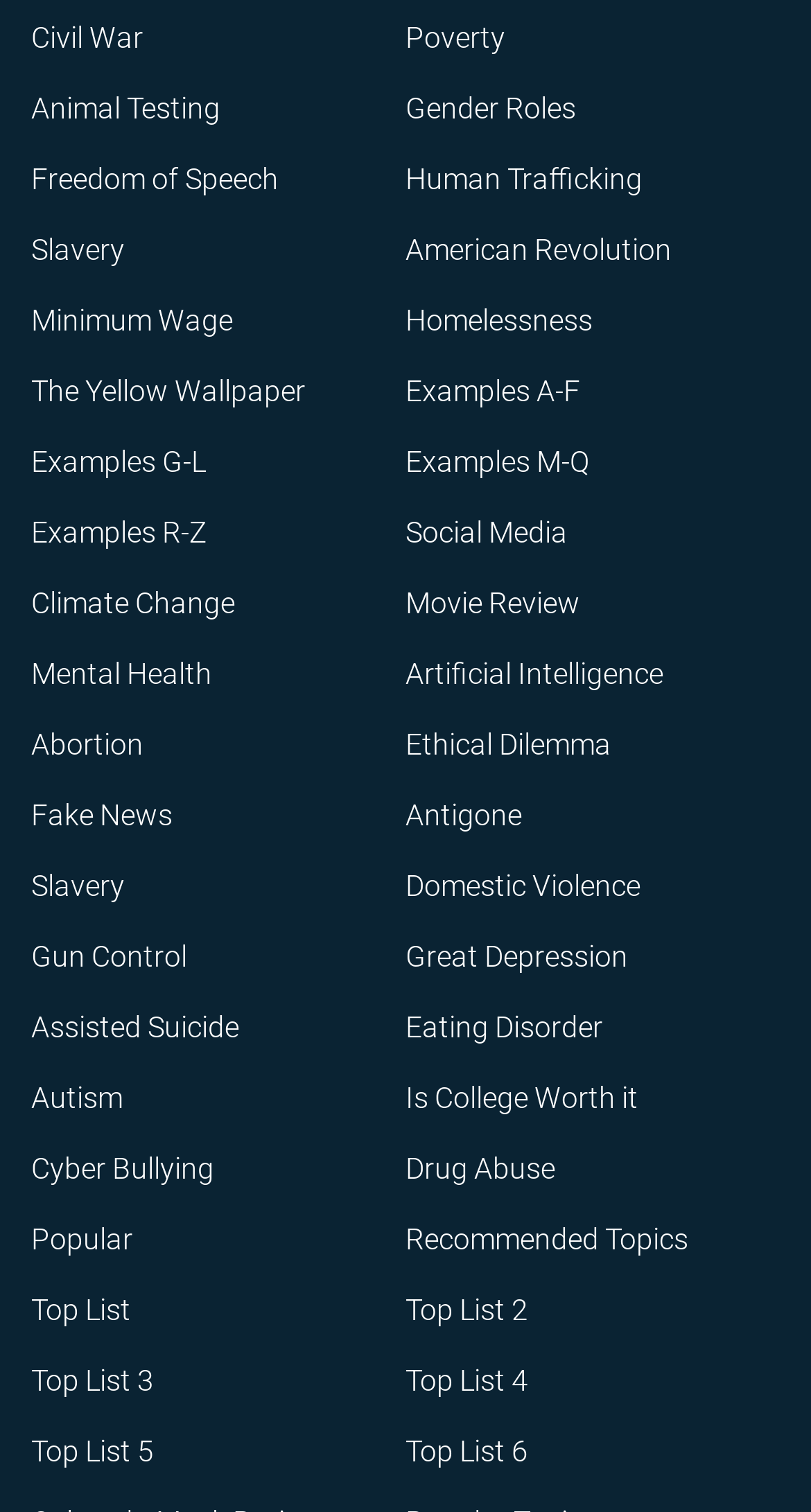What is the topic of the first link on the webpage? Look at the image and give a one-word or short phrase answer.

Civil War